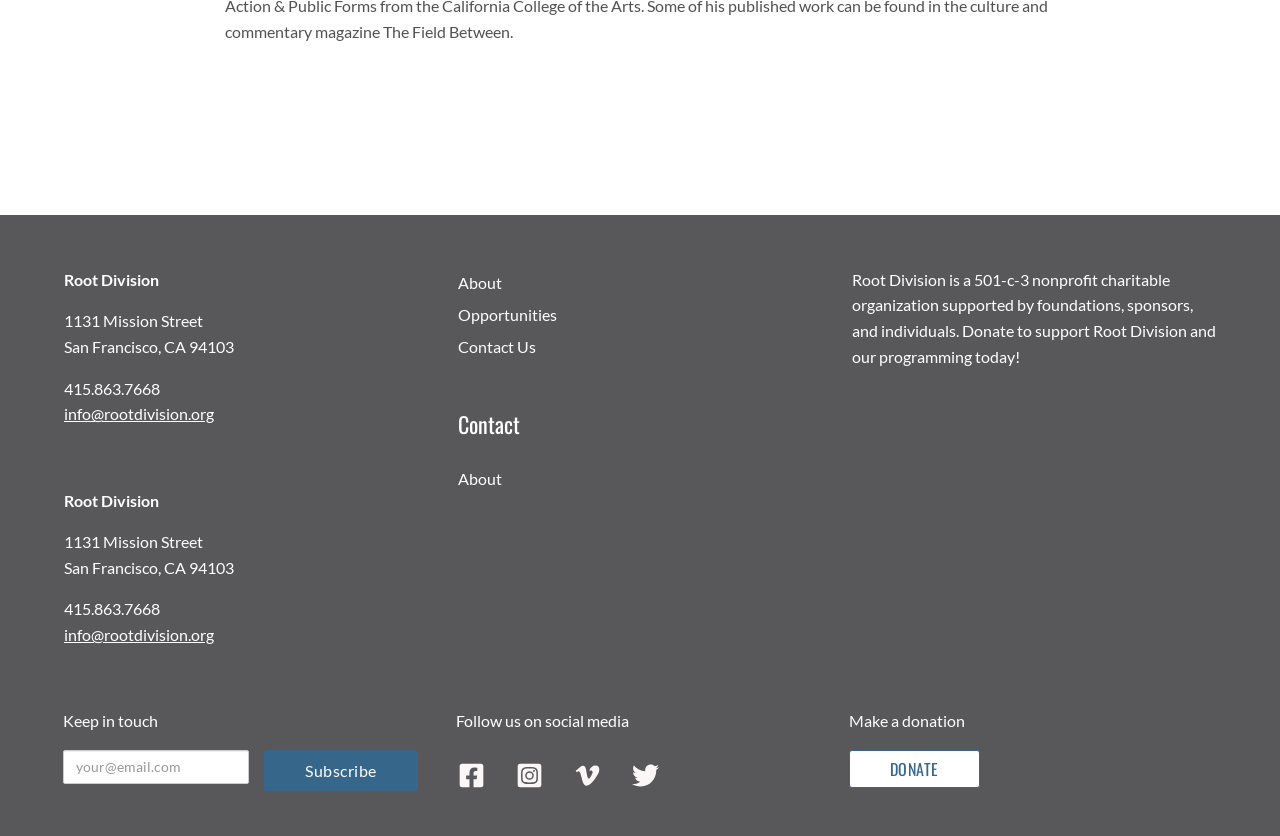What is the call-to-action for donations?
Look at the image and respond with a one-word or short-phrase answer.

DONATE